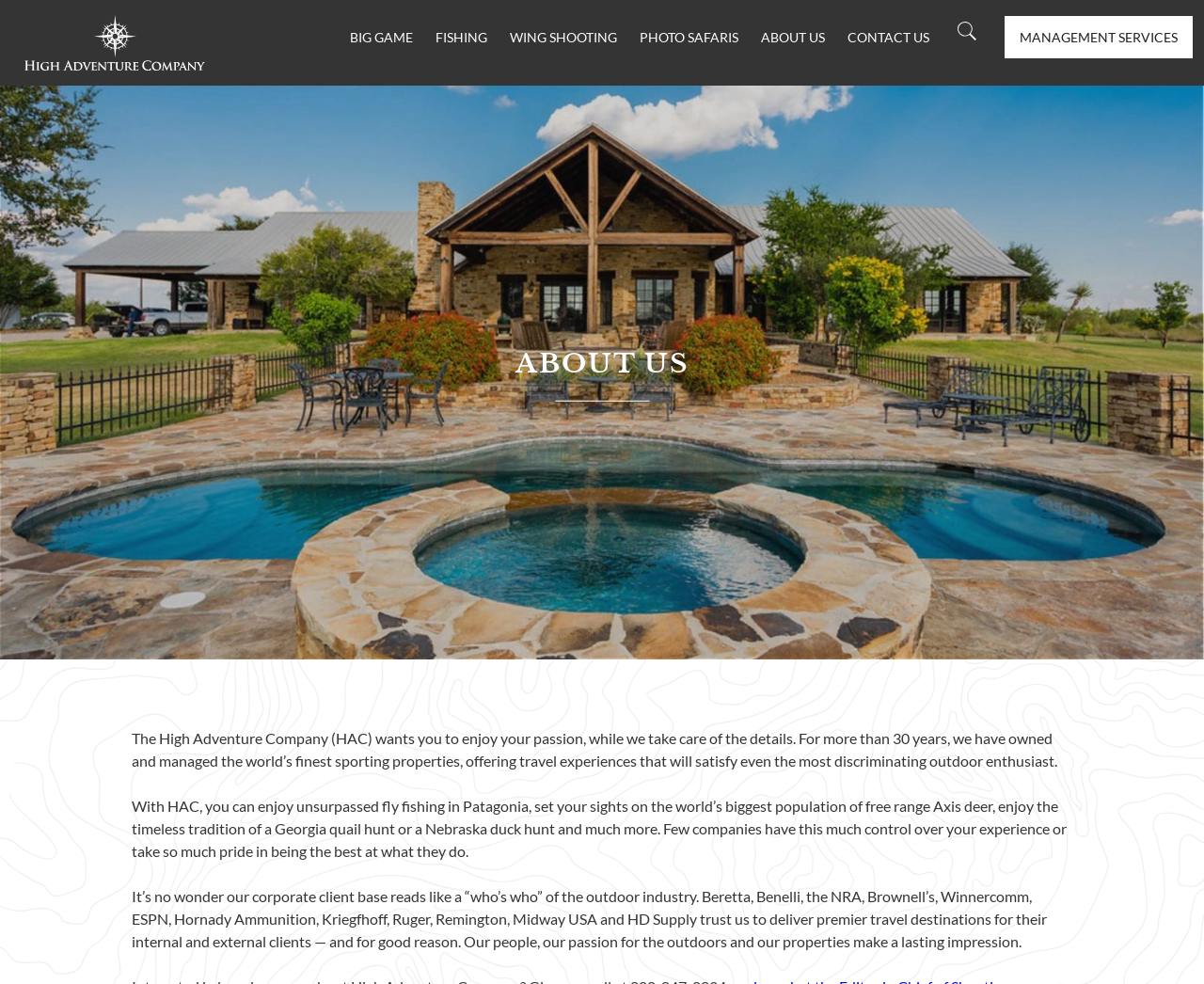Please identify the coordinates of the bounding box that should be clicked to fulfill this instruction: "Learn more about FOR PATIENTS".

None